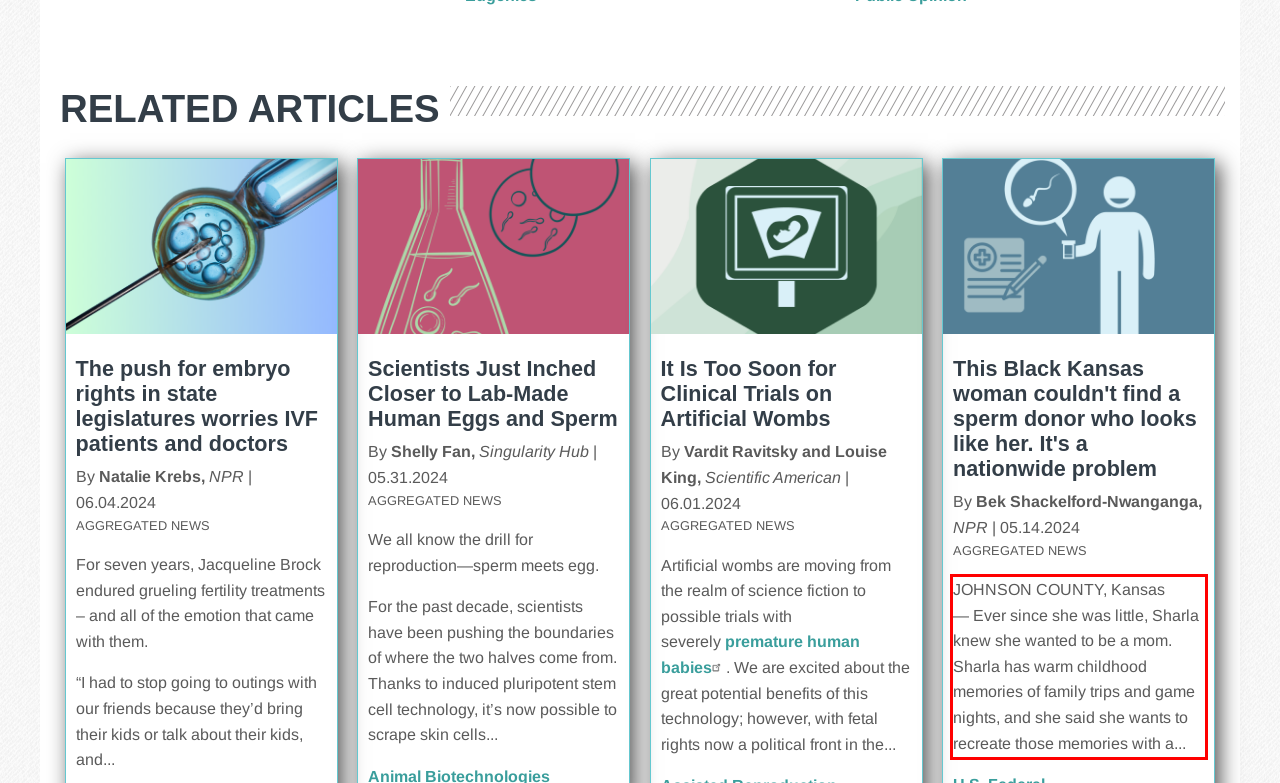Given a screenshot of a webpage, identify the red bounding box and perform OCR to recognize the text within that box.

JOHNSON COUNTY, Kansas — Ever since she was little, Sharla knew she wanted to be a mom. Sharla has warm childhood memories of family trips and game nights, and she said she wants to recreate those memories with a...